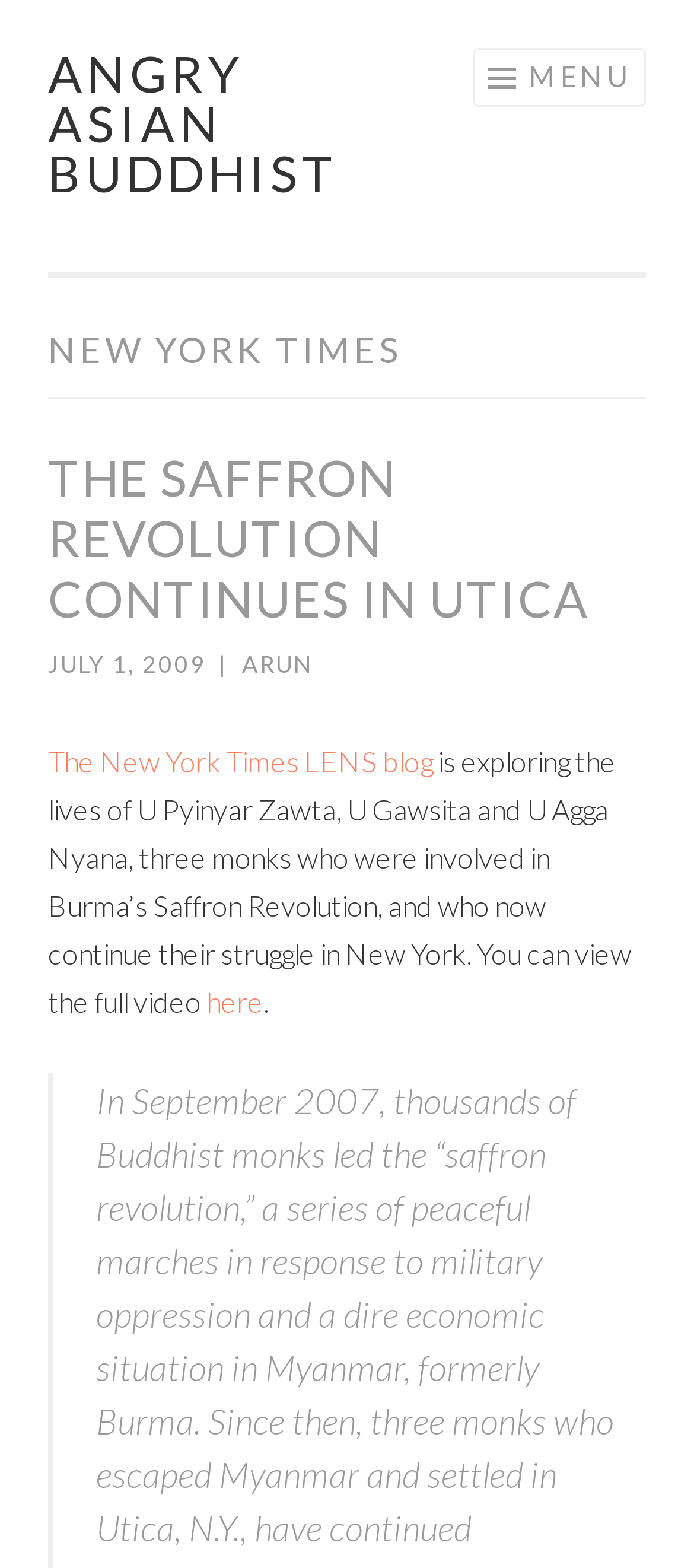Using the information from the screenshot, answer the following question thoroughly:
What is the title of the article?

The title of the article can be found in the heading element 'THE SAFFRON REVOLUTION CONTINUES IN UTICA' which is a child of the HeaderAsNonLandmark element.